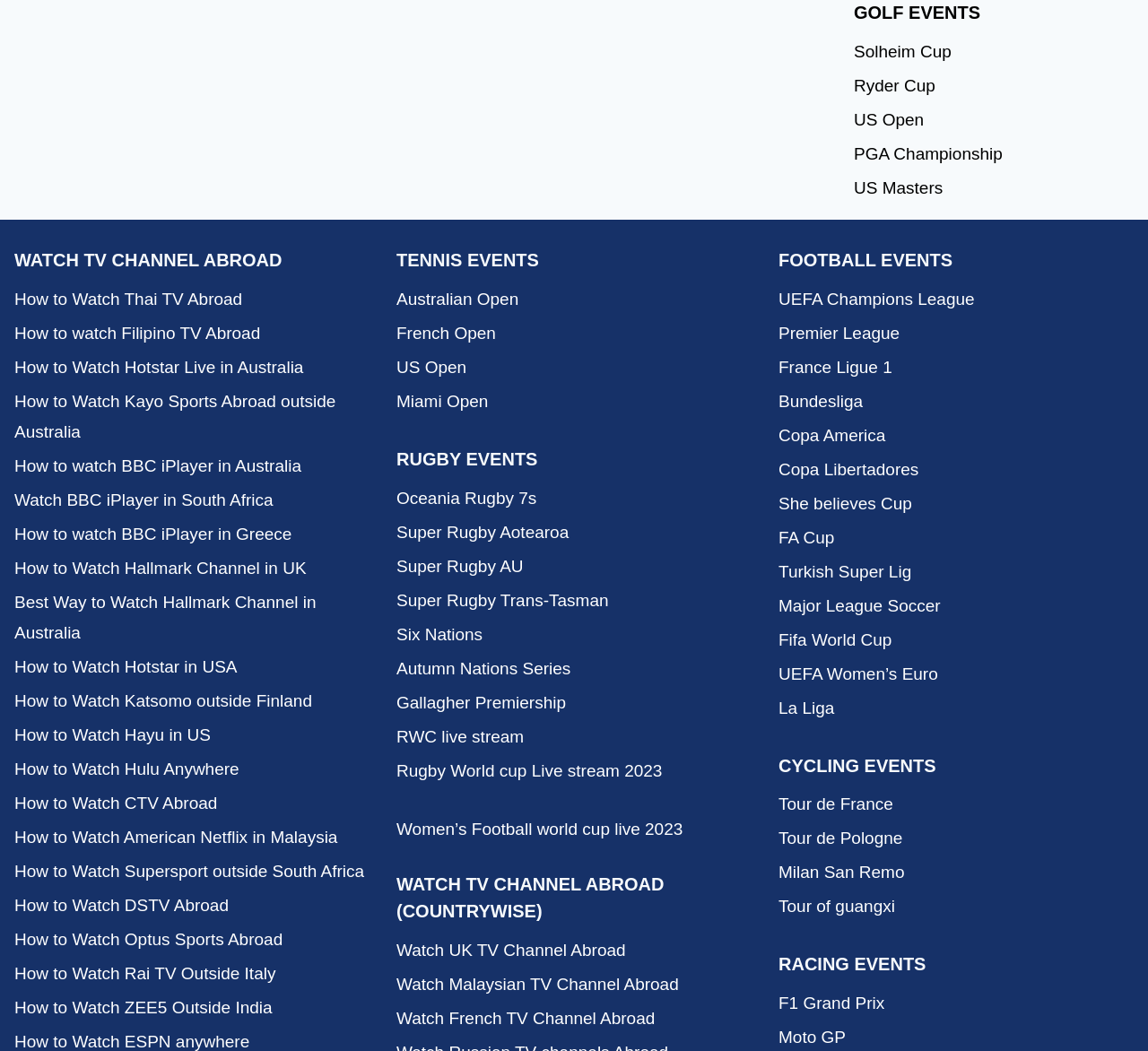Please give a short response to the question using one word or a phrase:
What is the first tennis event listed?

Australian Open